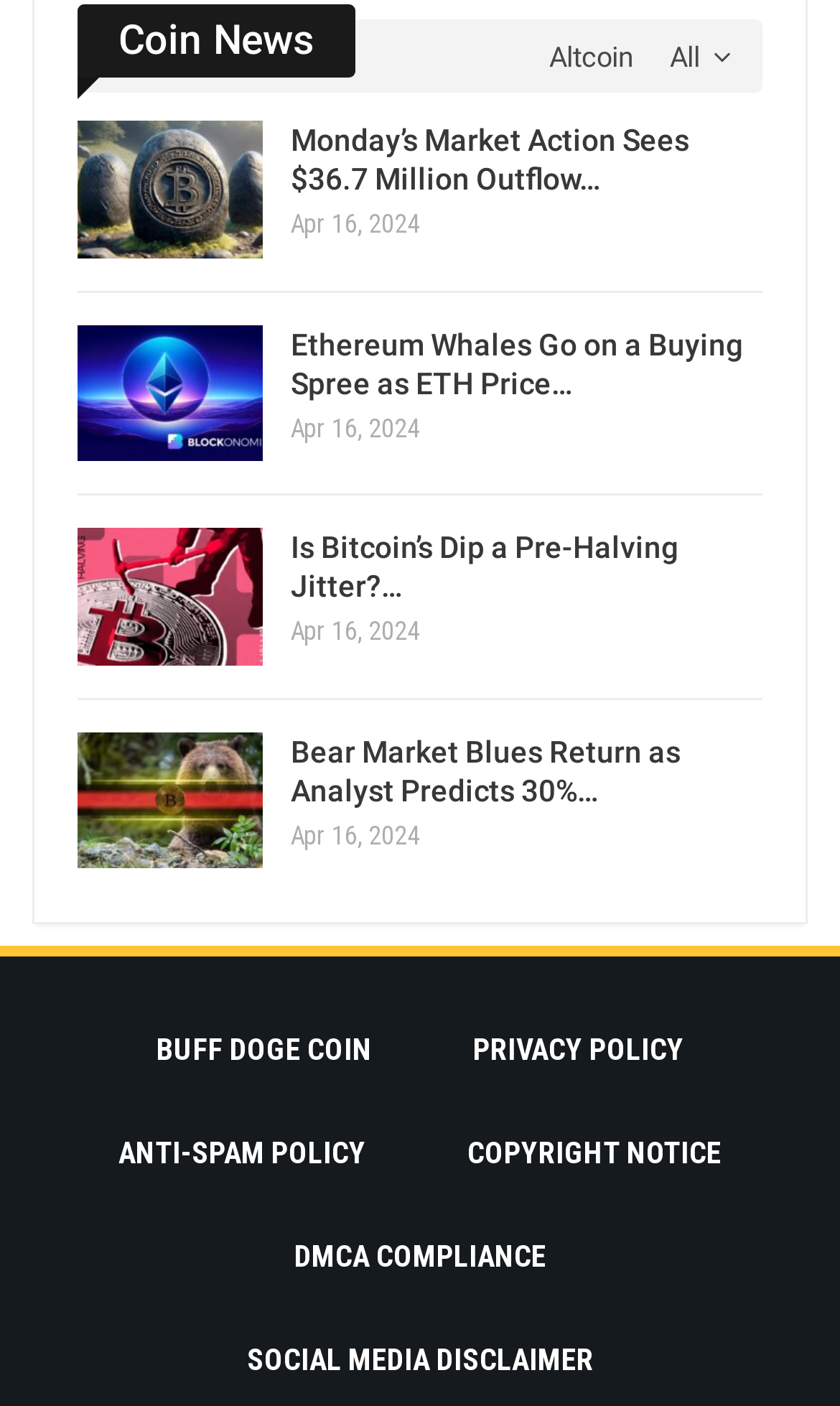Please locate the bounding box coordinates of the region I need to click to follow this instruction: "Check PRIVACY POLICY".

[0.563, 0.735, 0.814, 0.759]